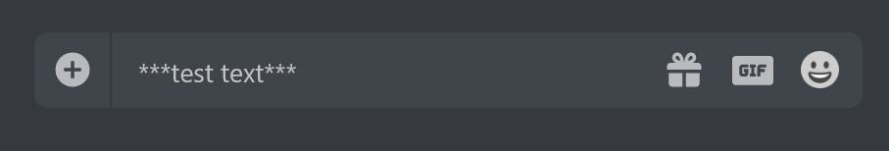What step of the guide is being highlighted?
Examine the screenshot and reply with a single word or phrase.

Step 3